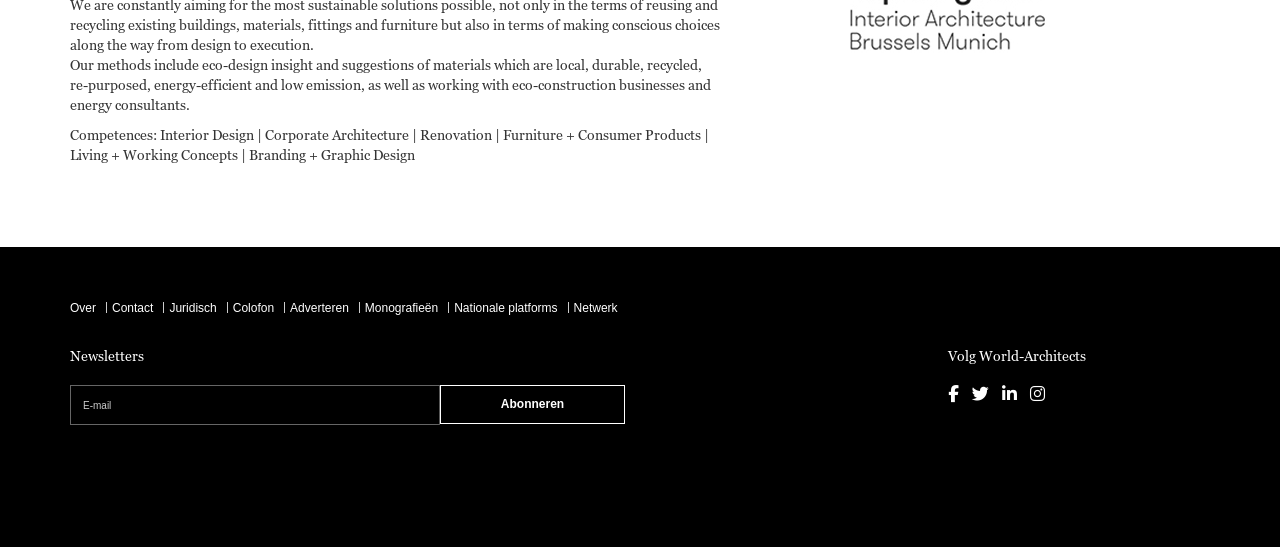Can you specify the bounding box coordinates of the area that needs to be clicked to fulfill the following instruction: "Click on the Over link"?

[0.055, 0.55, 0.075, 0.576]